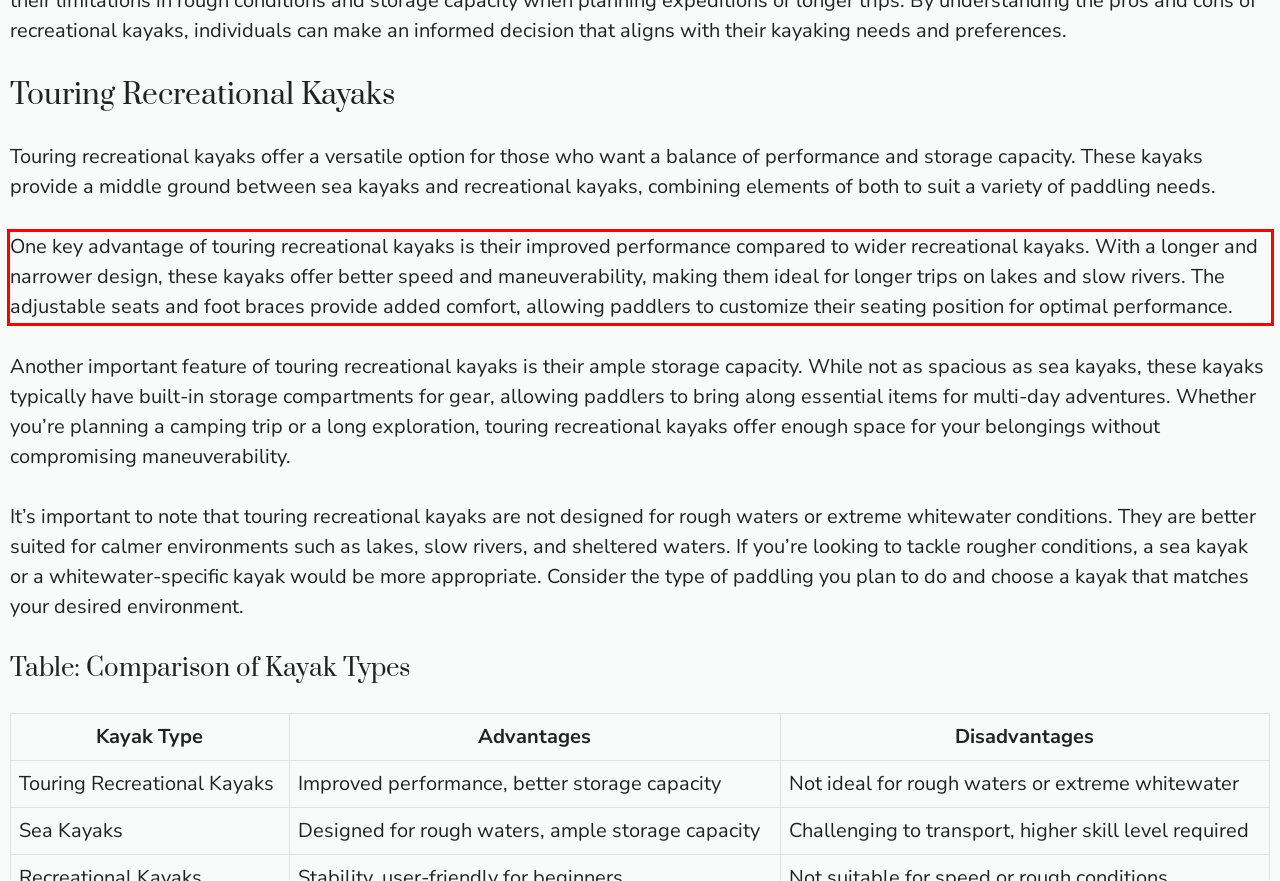You are provided with a screenshot of a webpage that includes a UI element enclosed in a red rectangle. Extract the text content inside this red rectangle.

One key advantage of touring recreational kayaks is their improved performance compared to wider recreational kayaks. With a longer and narrower design, these kayaks offer better speed and maneuverability, making them ideal for longer trips on lakes and slow rivers. The adjustable seats and foot braces provide added comfort, allowing paddlers to customize their seating position for optimal performance.